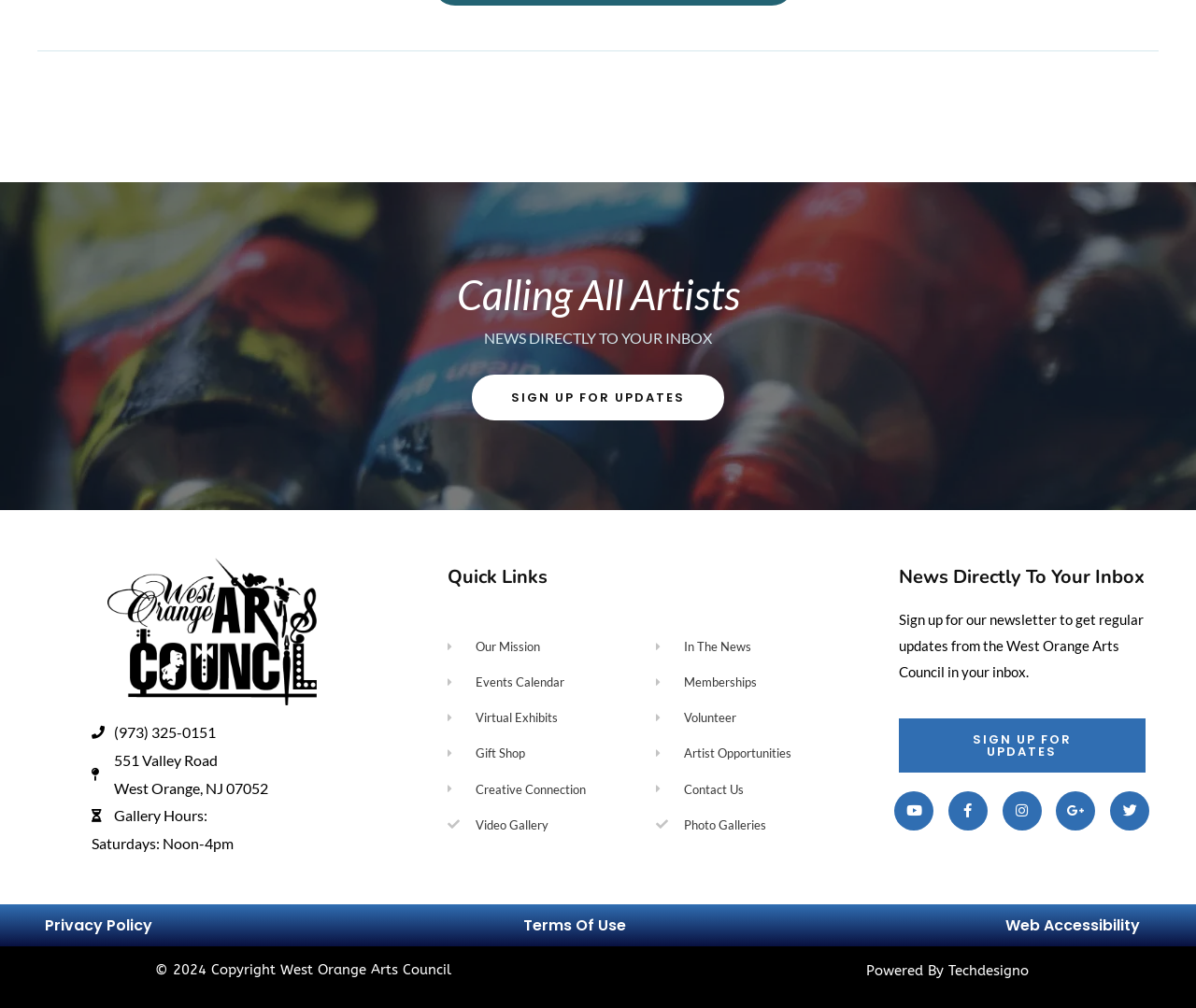Locate the bounding box of the UI element described in the following text: "Web Accessibility".

[0.841, 0.907, 0.953, 0.928]